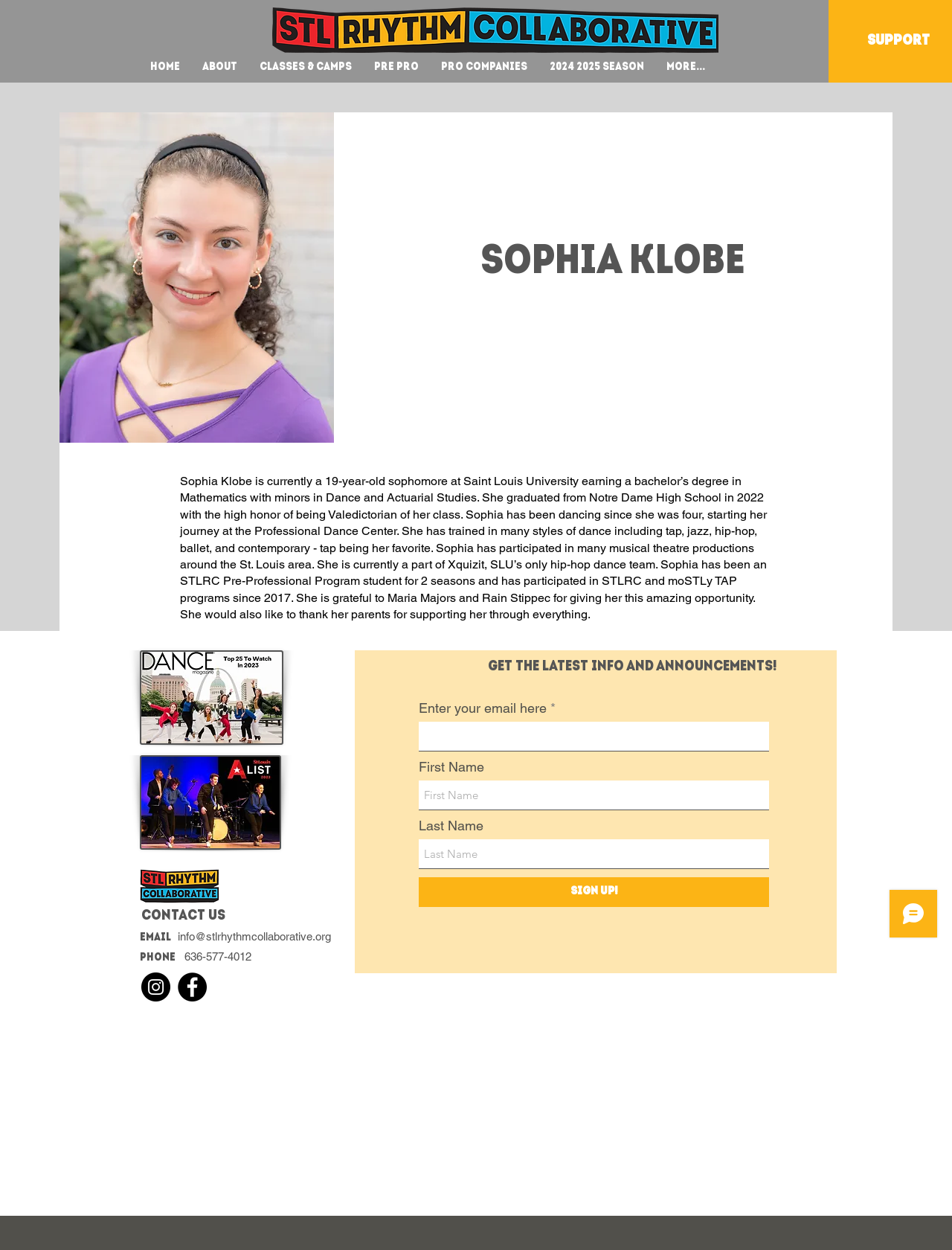Refer to the image and answer the question with as much detail as possible: What is the name of the dance team Sophia is part of?

According to Sophia's bio, she is currently a part of Xquizit, which is SLU's only hip-hop dance team.